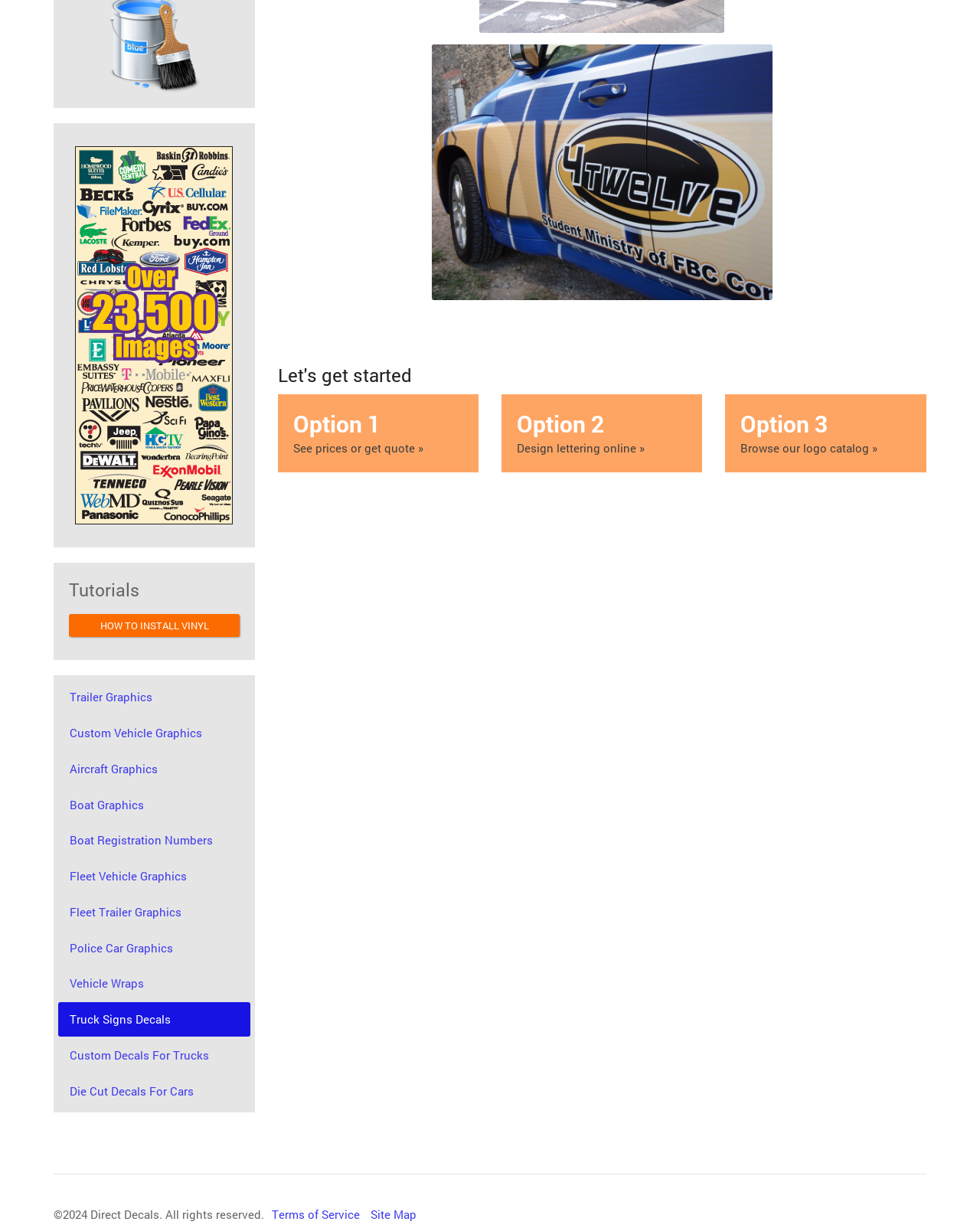Using the description "Custom Decals For Trucks", predict the bounding box of the relevant HTML element.

[0.059, 0.845, 0.255, 0.873]